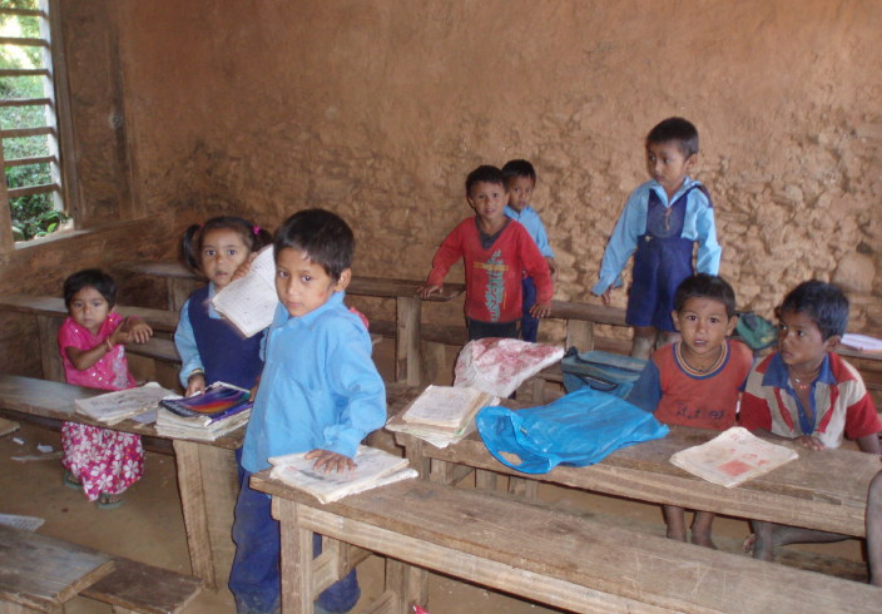Provide a brief response to the question below using one word or phrase:
What are the students engaged in?

studies